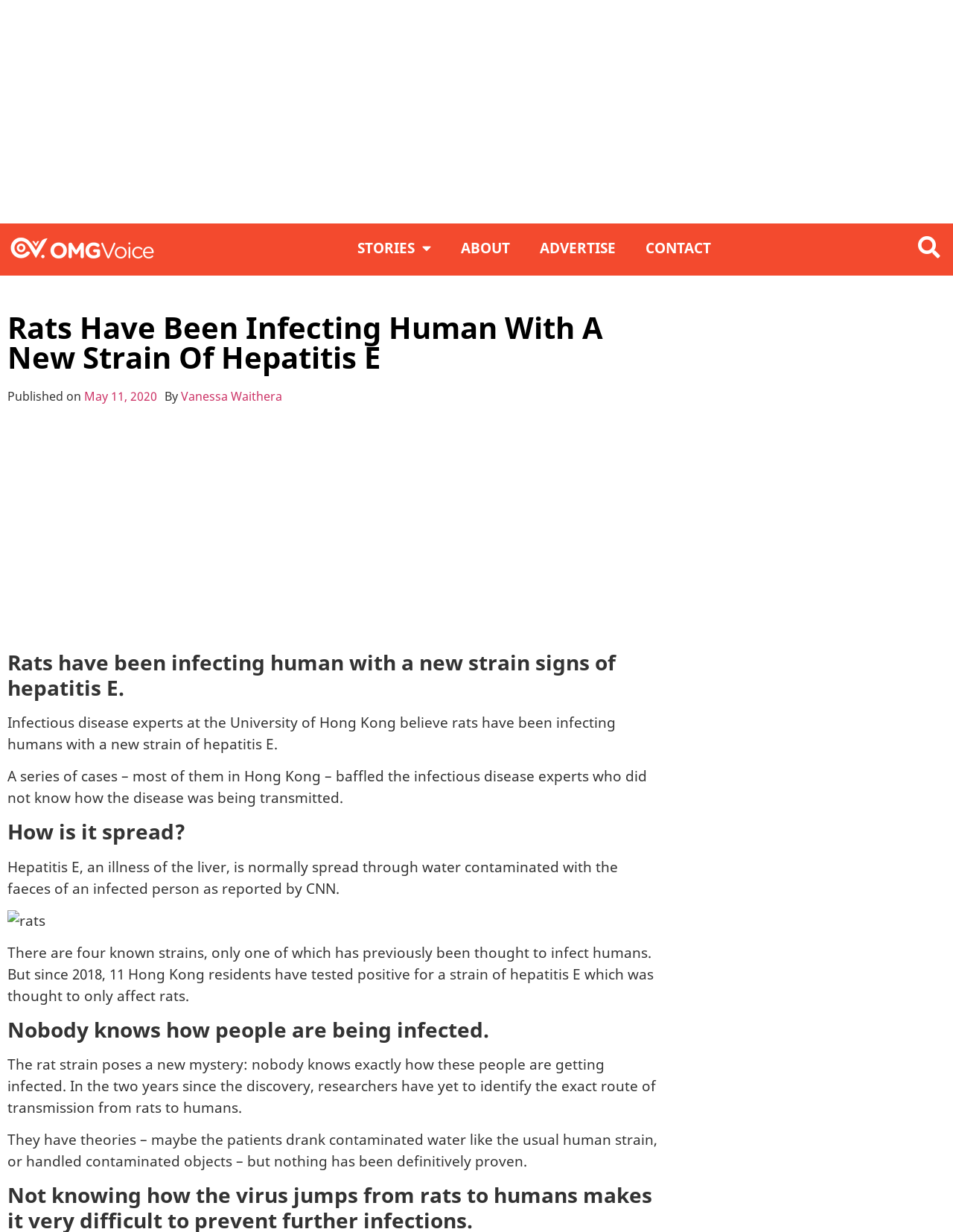Please identify the primary heading of the webpage and give its text content.

Rats Have Been Infecting Human With A New Strain Of Hepatitis E